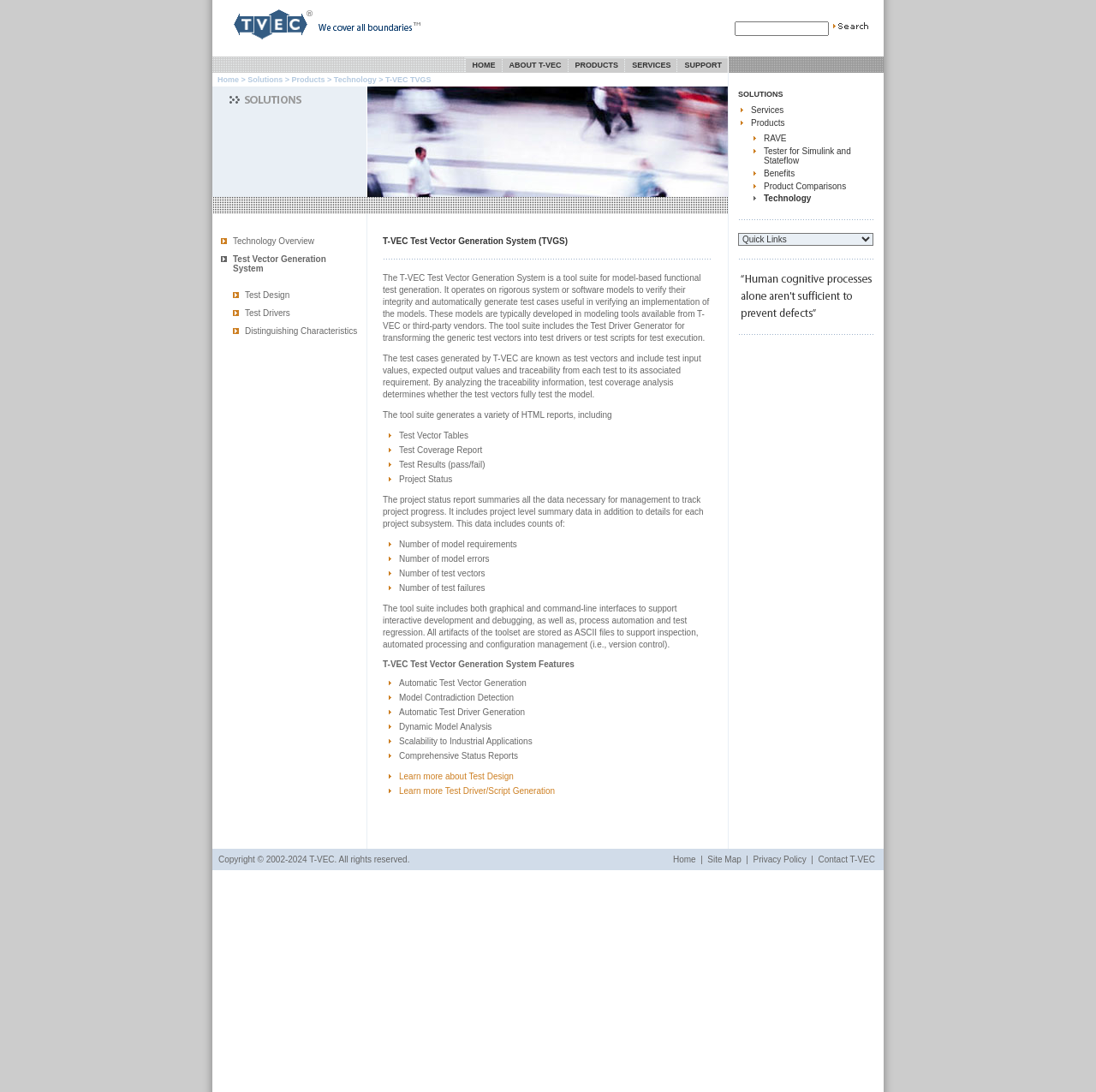Given the element description Tester for Simulink and Stateflow, specify the bounding box coordinates of the corresponding UI element in the format (top-left x, top-left y, bottom-right x, bottom-right y). All values must be between 0 and 1.

[0.697, 0.134, 0.776, 0.151]